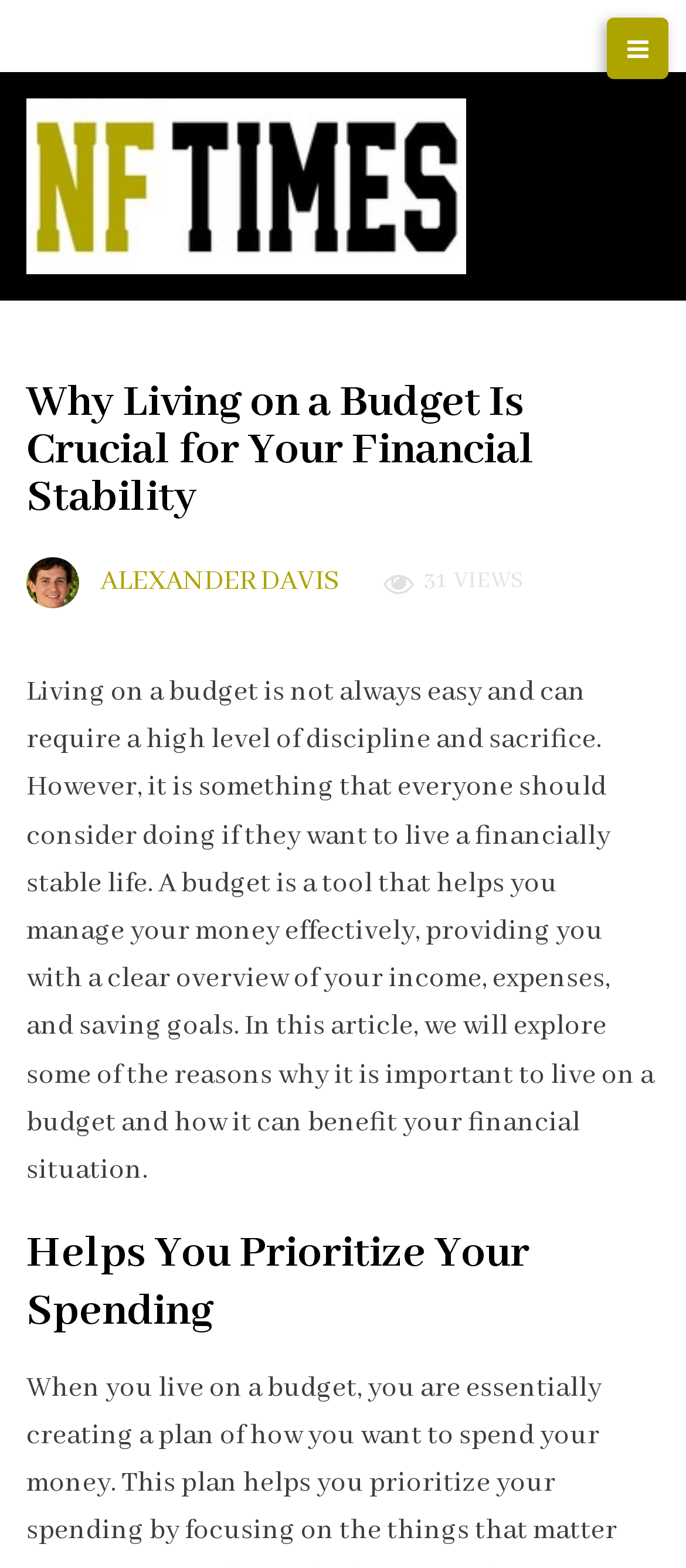What is the author's name?
Look at the image and answer with only one word or phrase.

ALEXANDER DAVIS